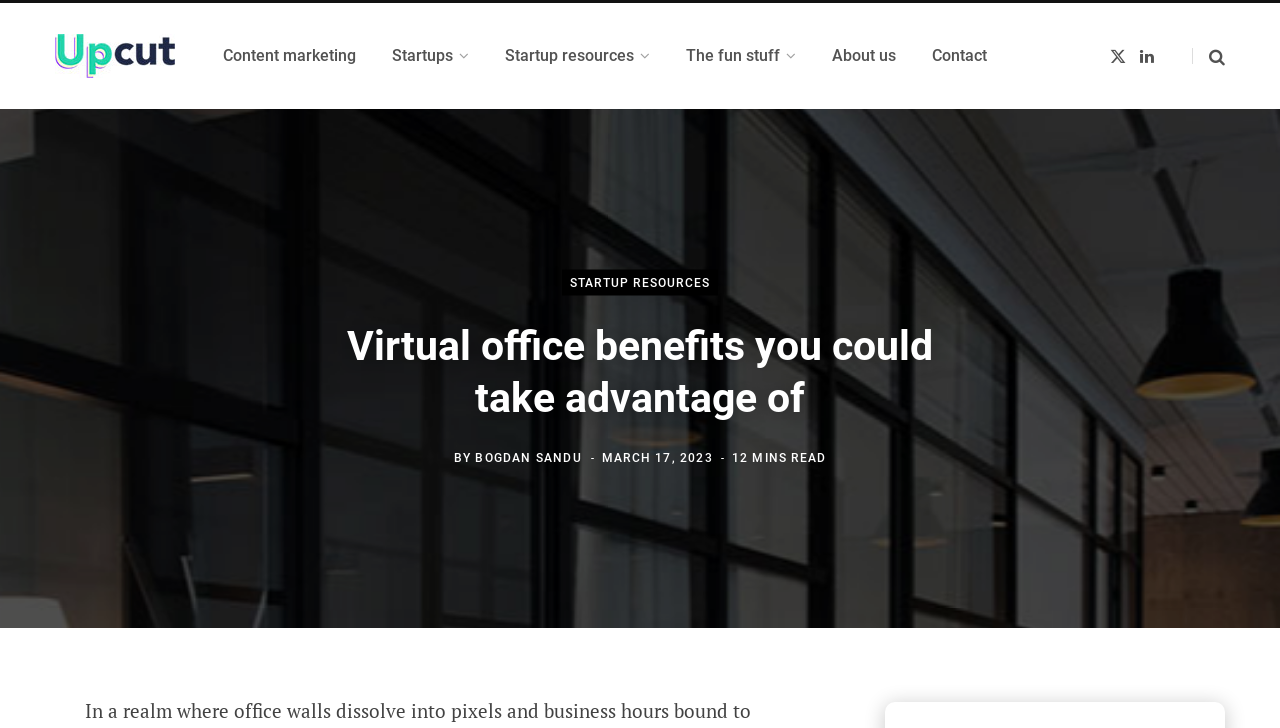Using the format (top-left x, top-left y, bottom-right x, bottom-right y), and given the element description, identify the bounding box coordinates within the screenshot: The fun stuff

[0.522, 0.029, 0.636, 0.125]